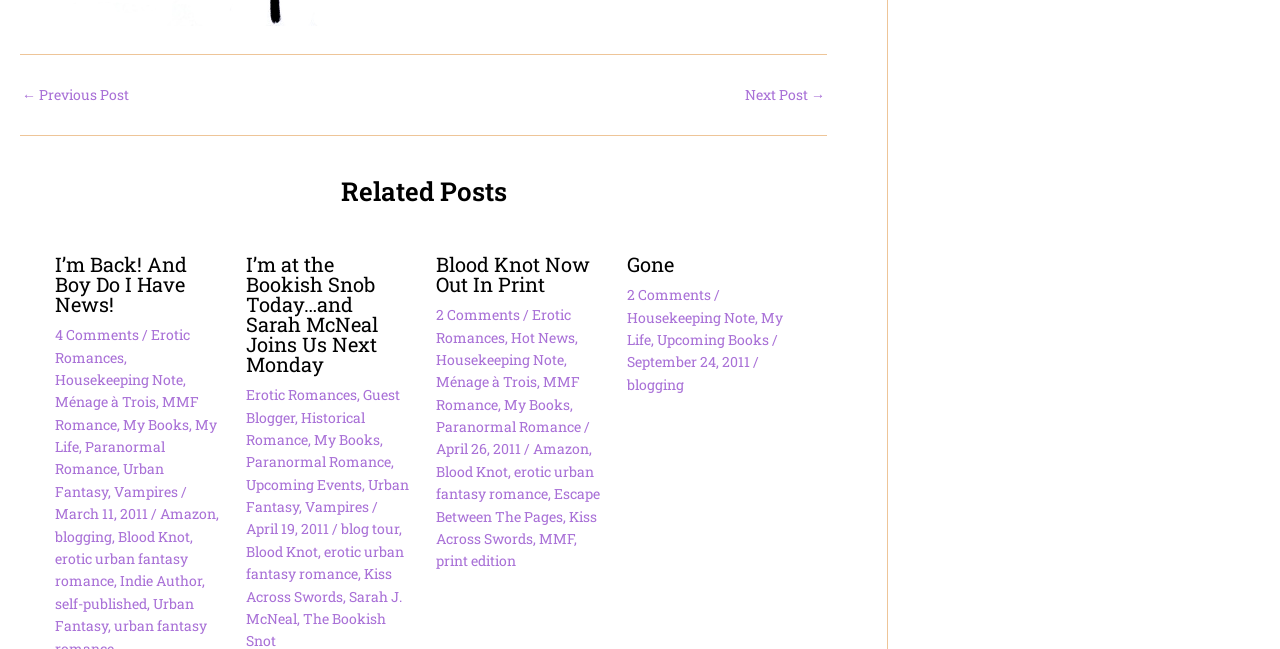What is the genre of the book 'Blood Knot'?
Please provide a single word or phrase in response based on the screenshot.

erotic urban fantasy romance